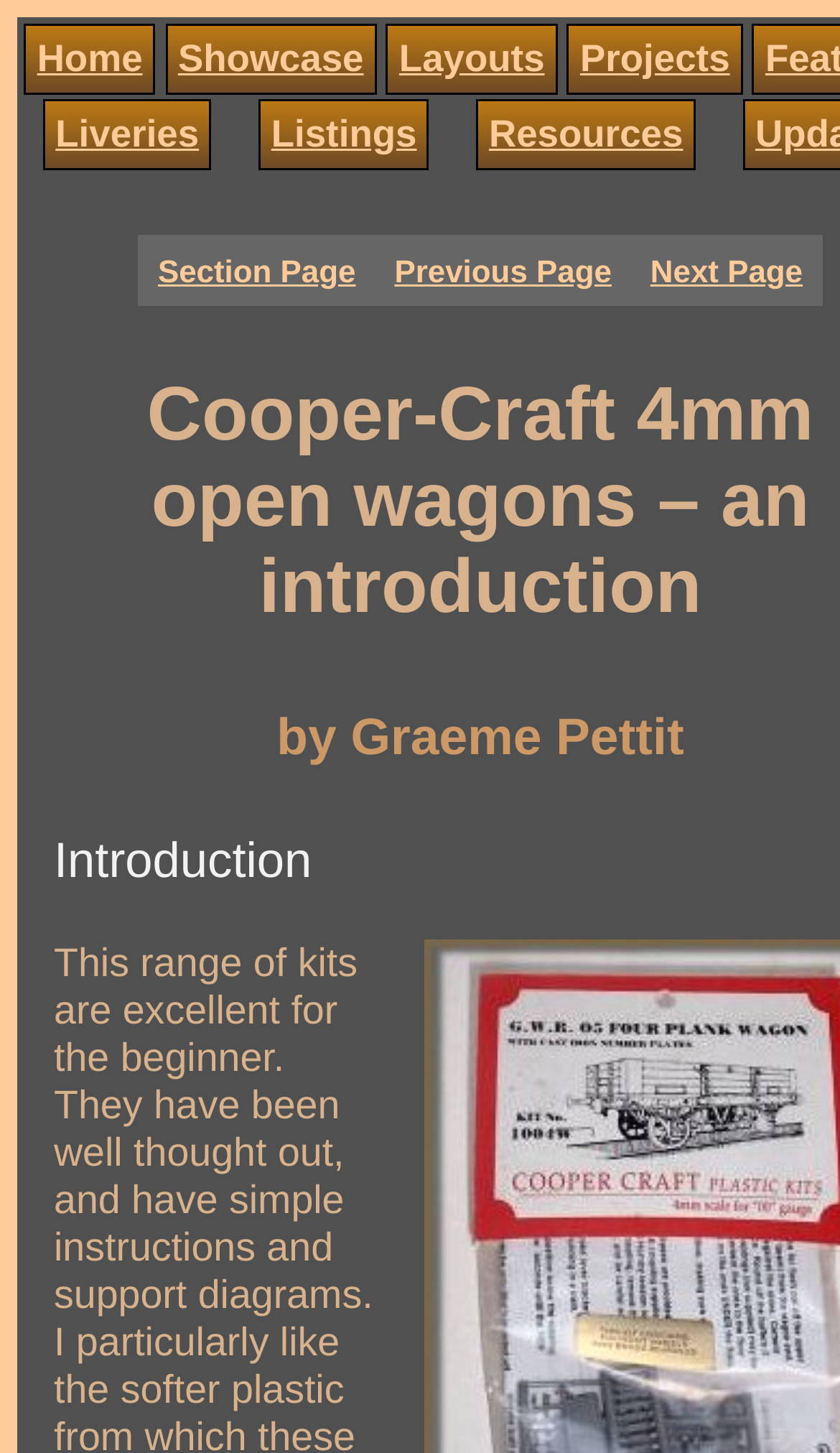Provide your answer in one word or a succinct phrase for the question: 
How many columns are in the table?

3